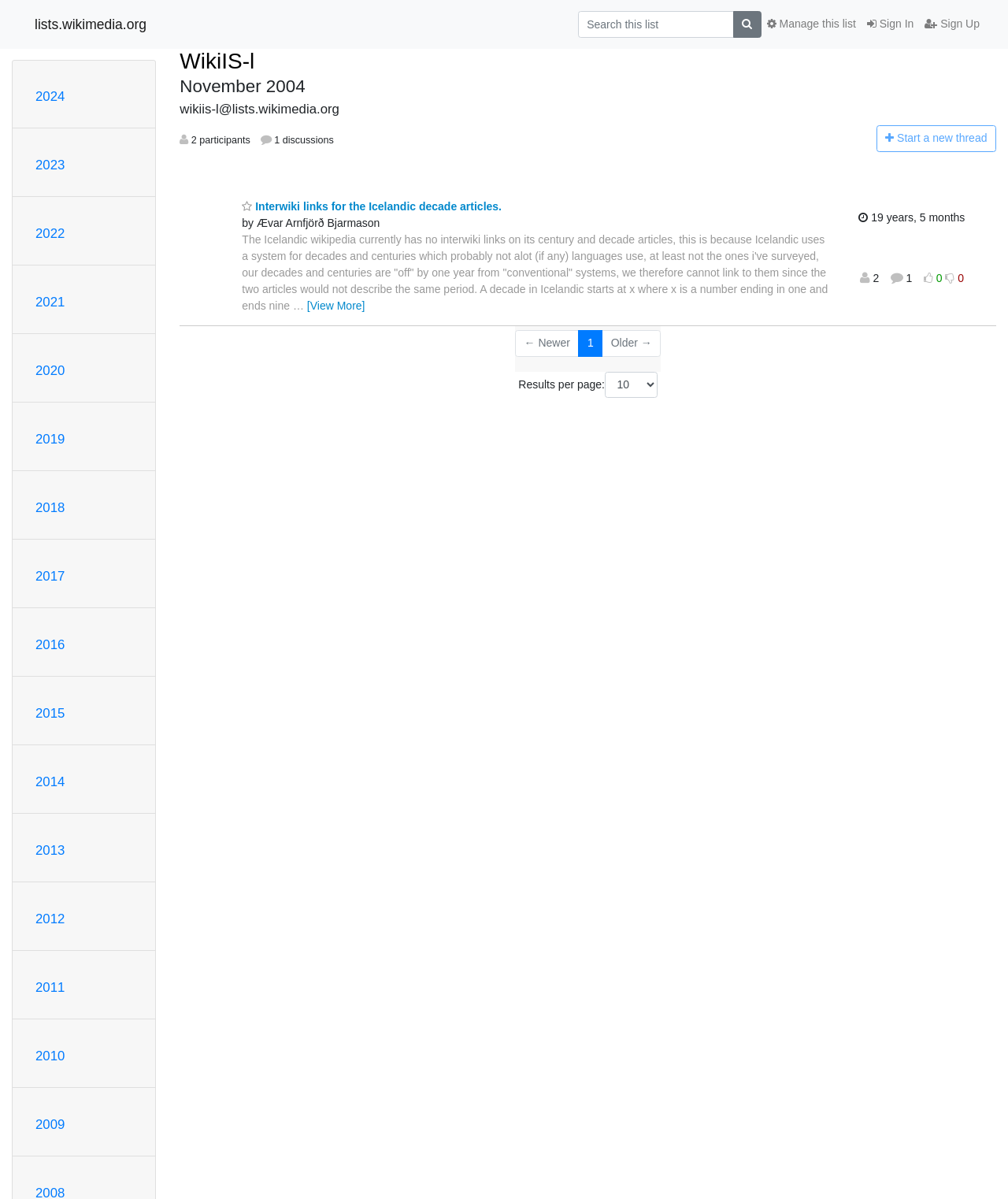Please pinpoint the bounding box coordinates for the region I should click to adhere to this instruction: "Search this list".

[0.573, 0.009, 0.728, 0.031]